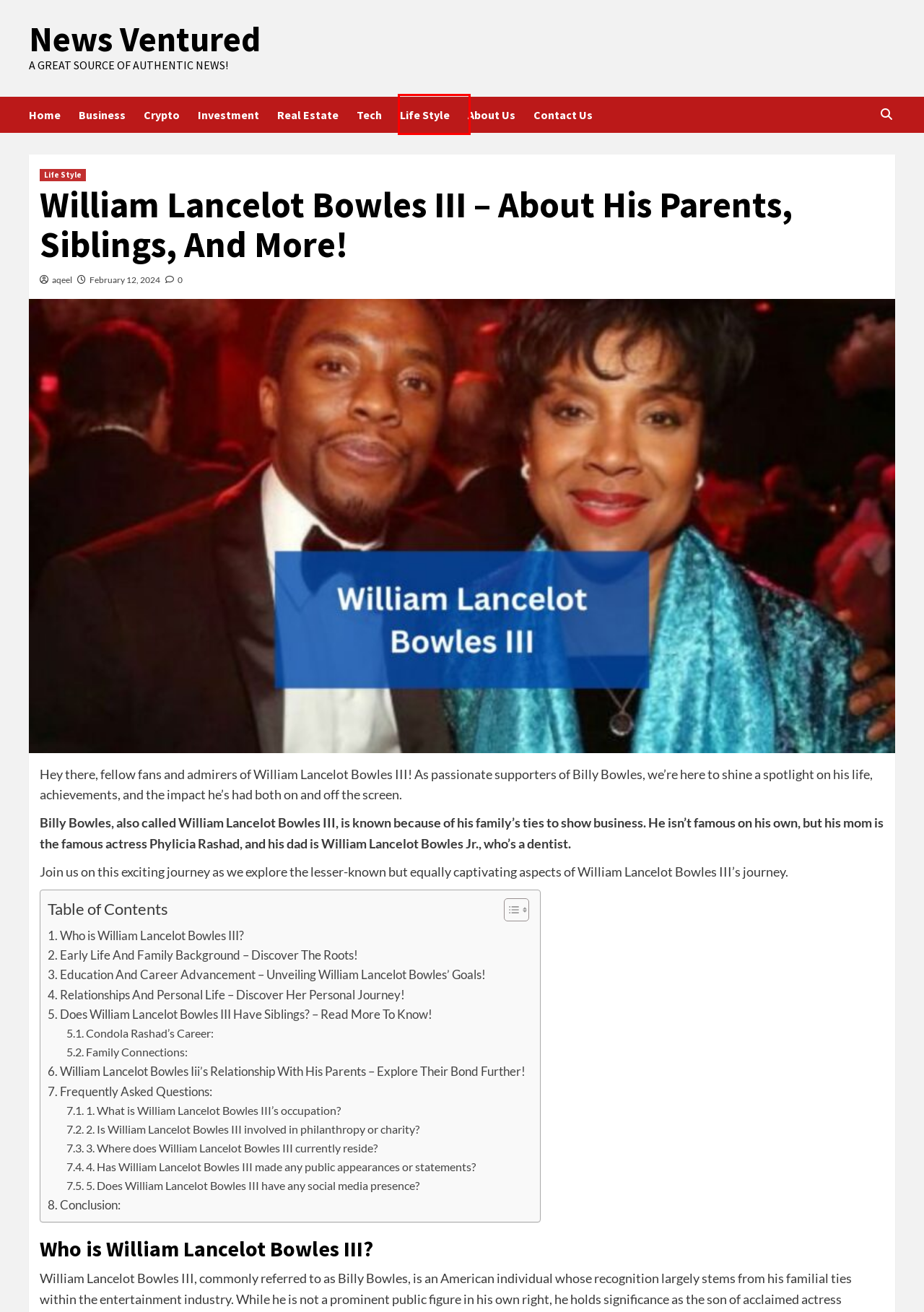You have a screenshot of a webpage with a red bounding box around an element. Choose the best matching webpage description that would appear after clicking the highlighted element. Here are the candidates:
A. Investment - News Ventured
B. Life Style - News Ventured
C. Business - News Ventured
D. Tech - News Ventured
E. aqeel - News Ventured
F. Crypto - News Ventured
G. News Ventured - A Great Source Of Authentic News!
H. Contact Us - News Ventured

B